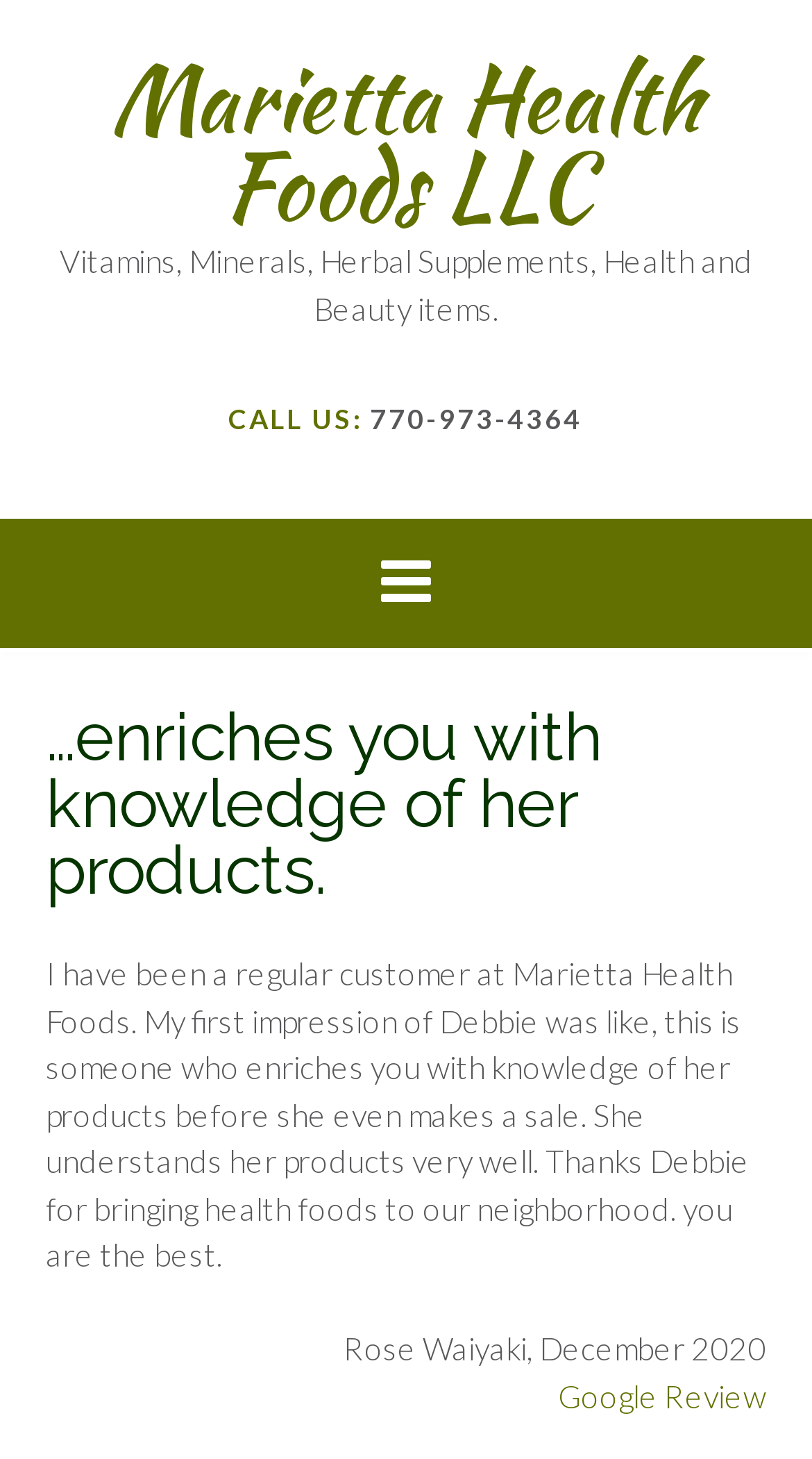What type of products does Marietta Health Foods sell?
Please answer the question with a single word or phrase, referencing the image.

Vitamins, Minerals, Herbal Supplements, Health and Beauty items